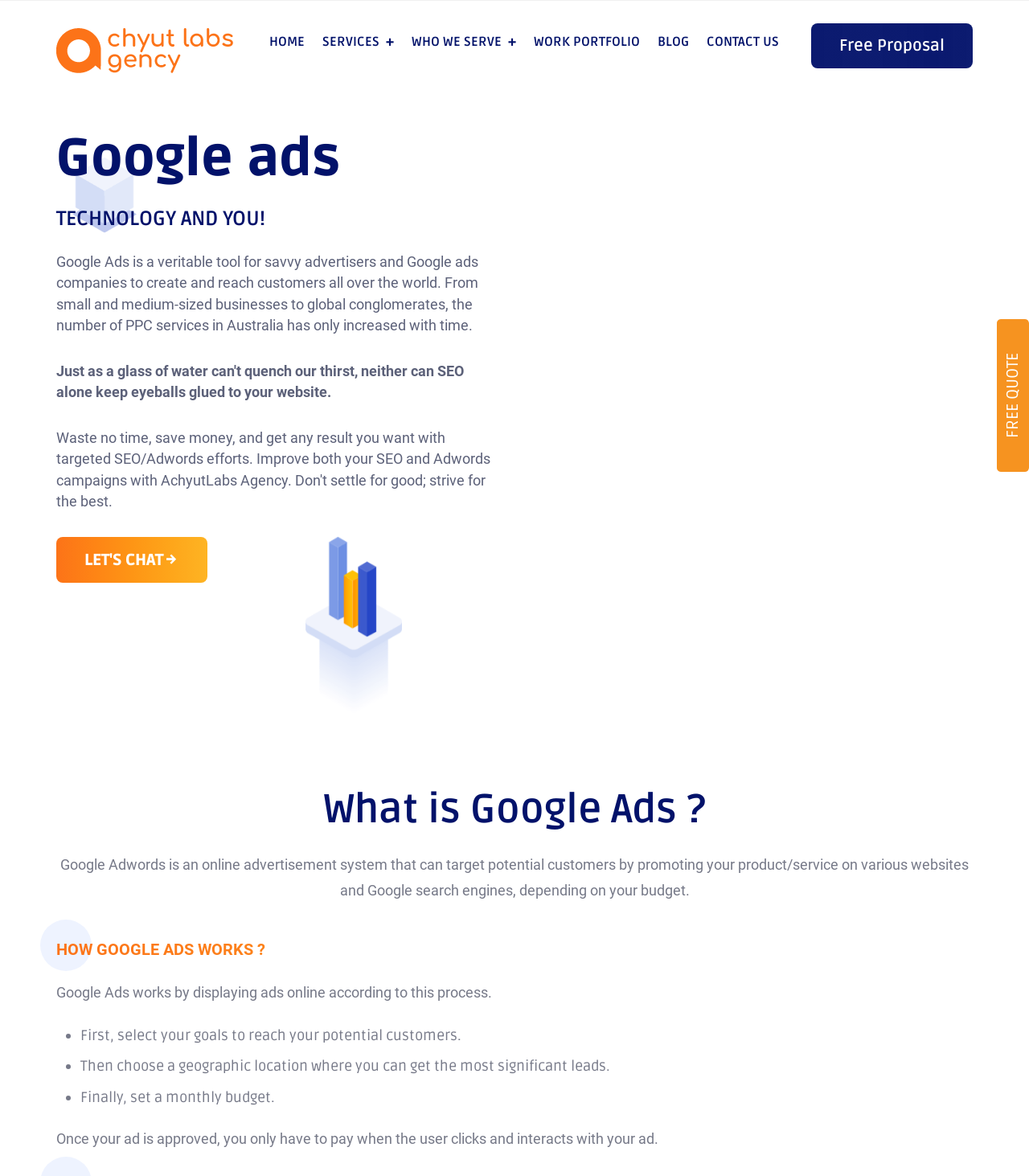Locate the bounding box coordinates of the clickable area needed to fulfill the instruction: "Click on the HOME link".

[0.262, 0.03, 0.296, 0.041]